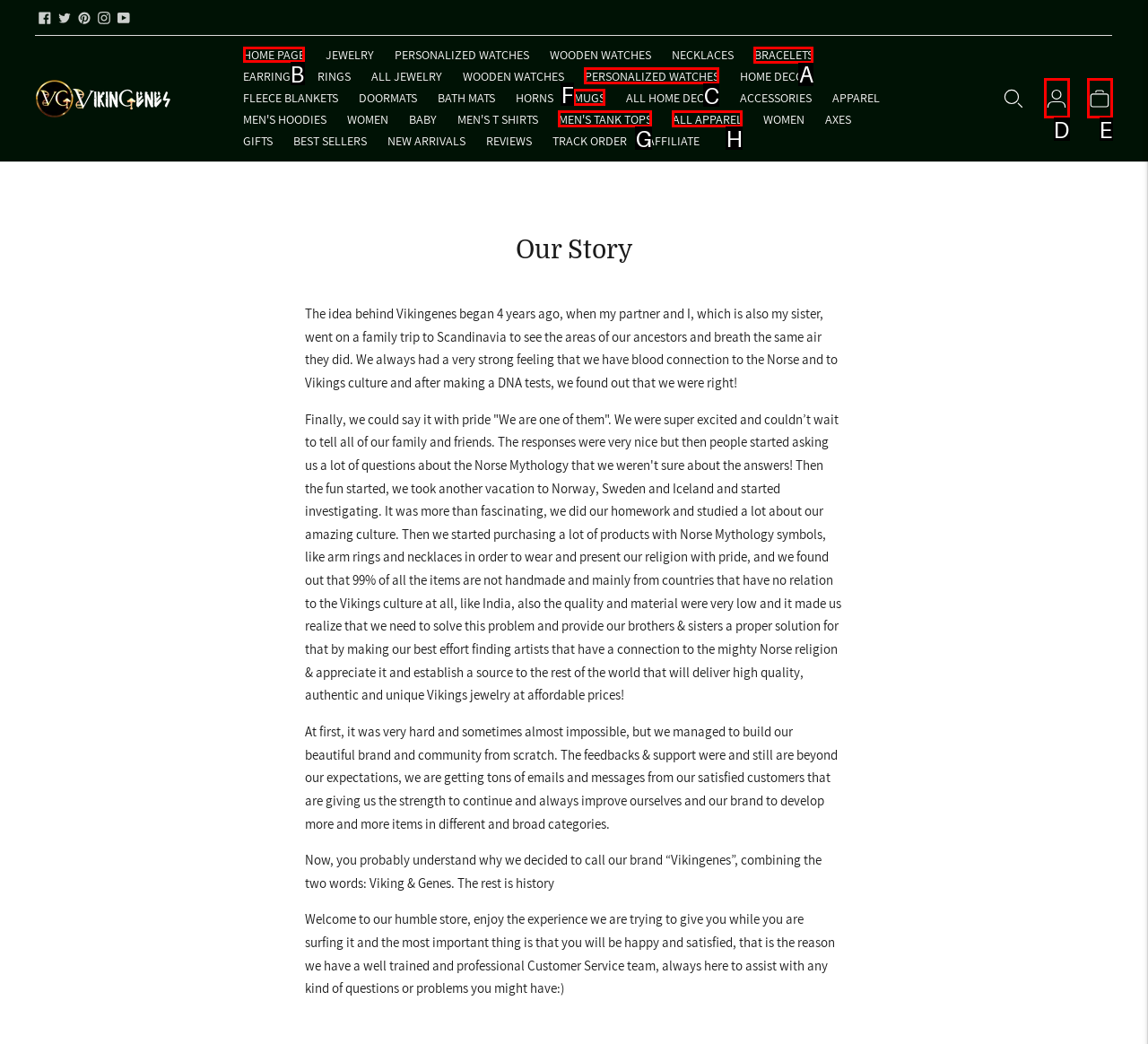Select the letter of the UI element that matches this task: Go to Home Page
Provide the answer as the letter of the correct choice.

B